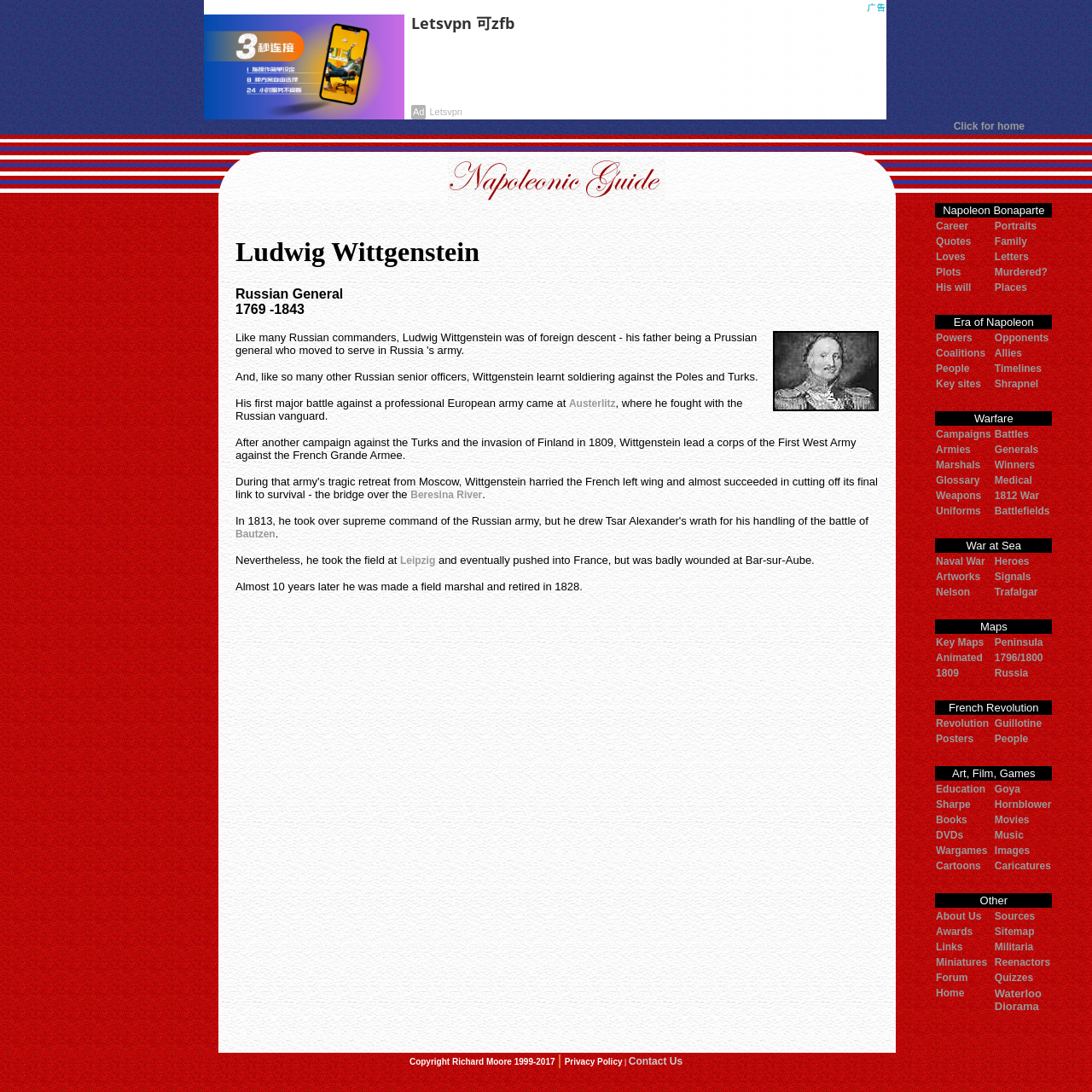Please find the bounding box coordinates of the element that needs to be clicked to perform the following instruction: "Click on the link to view Ludwig Wittgenstein's career". The bounding box coordinates should be four float numbers between 0 and 1, represented as [left, top, right, bottom].

[0.856, 0.201, 0.908, 0.213]